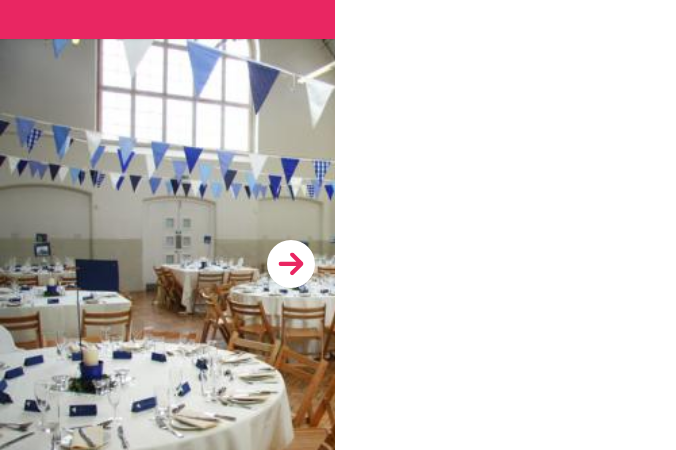Give a complete and detailed account of the image.

This inviting image showcases a beautifully decorated venue perfect for a wedding celebration. The interior is adorned with blue and white bunting strung across the ceiling, creating a cheerful atmosphere. Below, elegantly set round tables feature crisp white tablecloths, each accompanied by stylish dinnerware and sparkling cutlery, hinting at a well-planned reception. The centerpieces, adorned with candles, add a touch of warmth to the scene. Natural light filters through large windows, enhancing the pristine ambiance. Positioned on the right is a navigation arrow, indicating options for further exploration of venue offerings. This setting embodies the charm and elegance suited for memorable wedding moments.